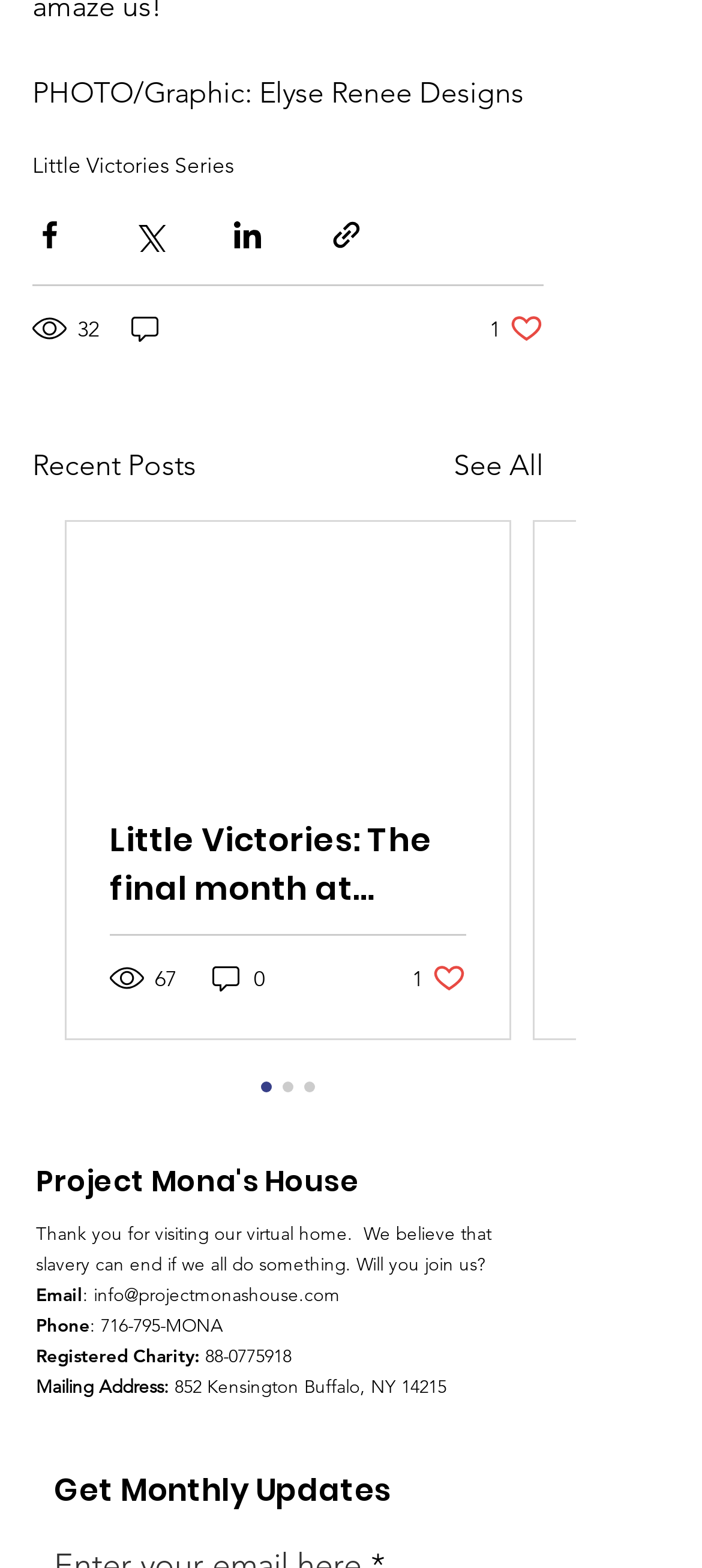Identify the bounding box coordinates of the region I need to click to complete this instruction: "Get Monthly Updates".

[0.077, 0.936, 0.559, 0.964]